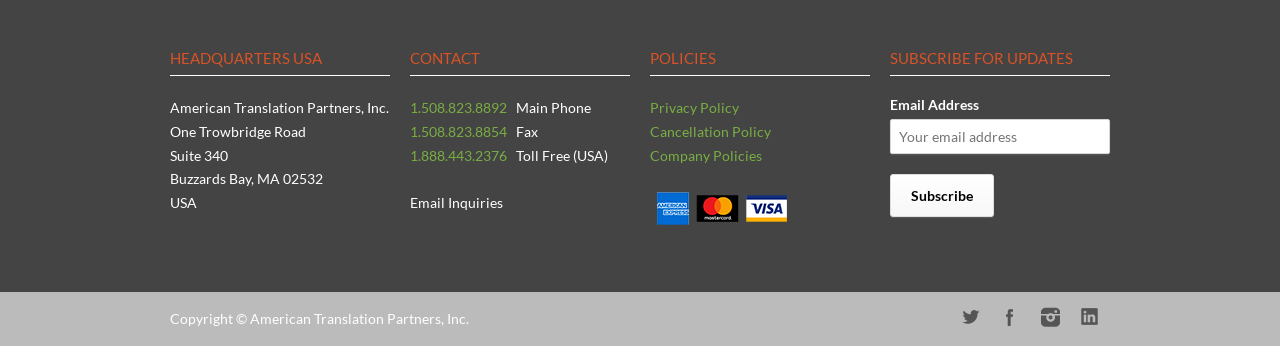Could you specify the bounding box coordinates for the clickable section to complete the following instruction: "Follow on Twitter"?

[0.742, 0.858, 0.773, 0.974]